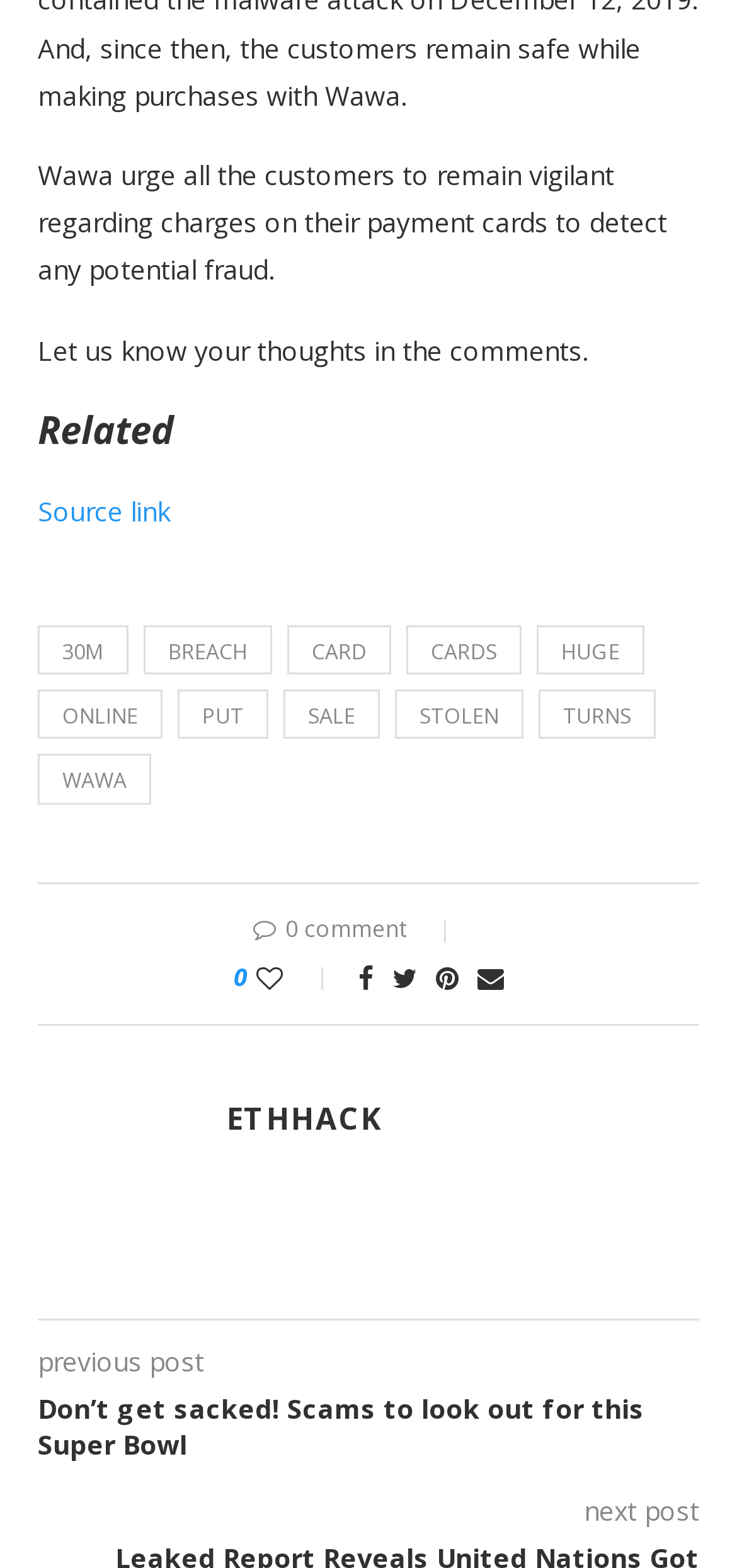How many comments are there on this post?
Answer with a single word or phrase, using the screenshot for reference.

0